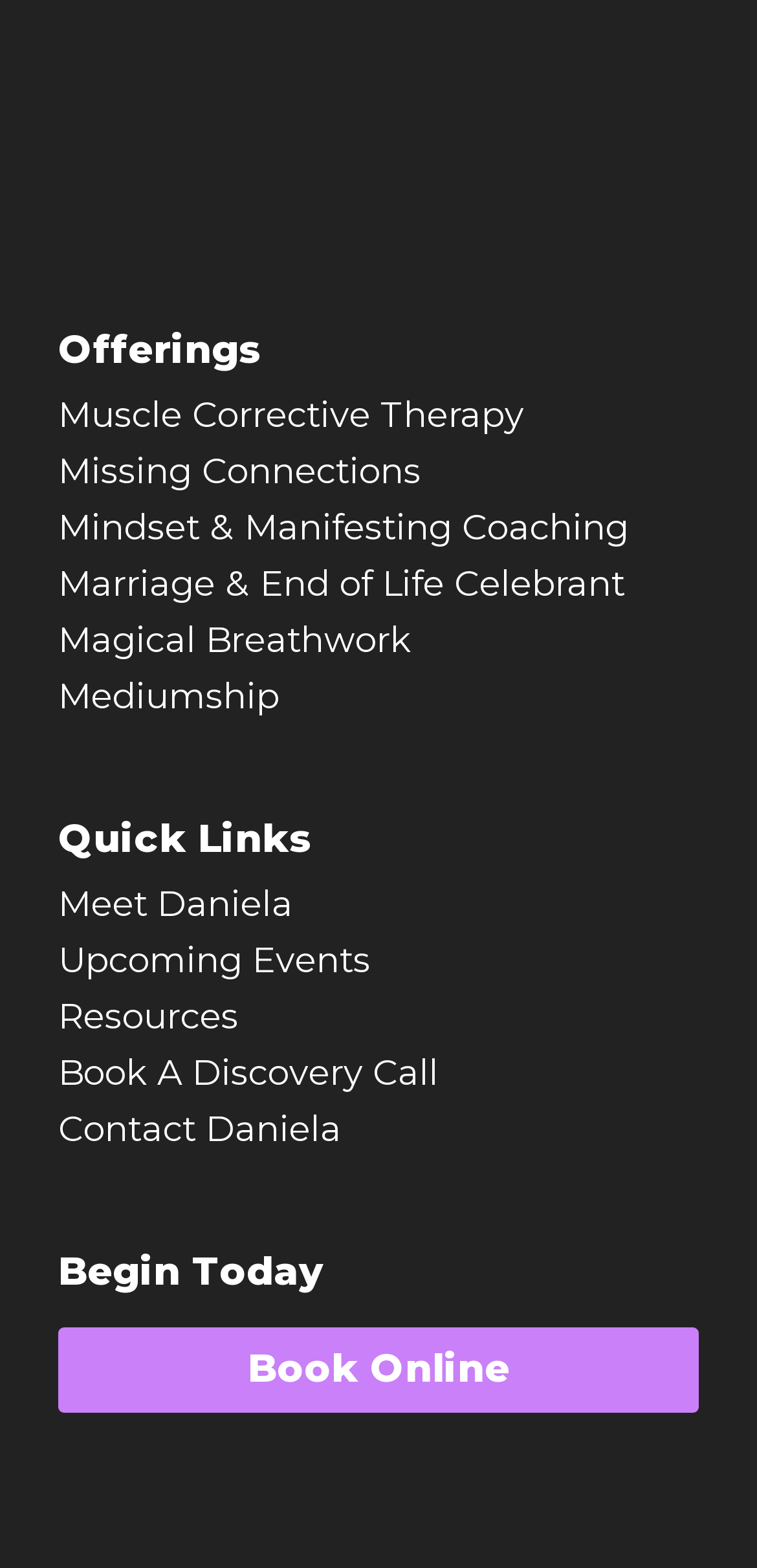Identify the bounding box coordinates for the element that needs to be clicked to fulfill this instruction: "View Muscle Corrective Therapy". Provide the coordinates in the format of four float numbers between 0 and 1: [left, top, right, bottom].

[0.077, 0.253, 0.692, 0.28]